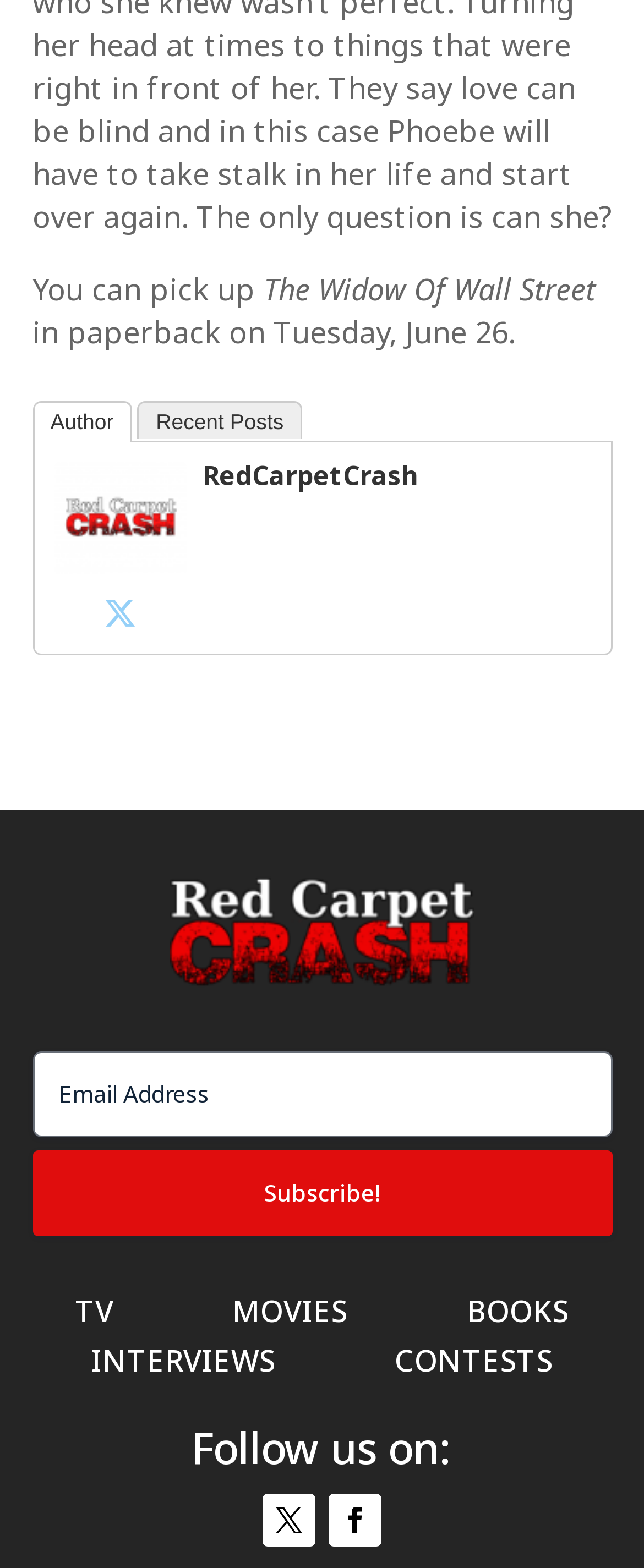Identify the bounding box for the UI element that is described as follows: "name="input_1" placeholder="Email Address"".

[0.05, 0.67, 0.95, 0.725]